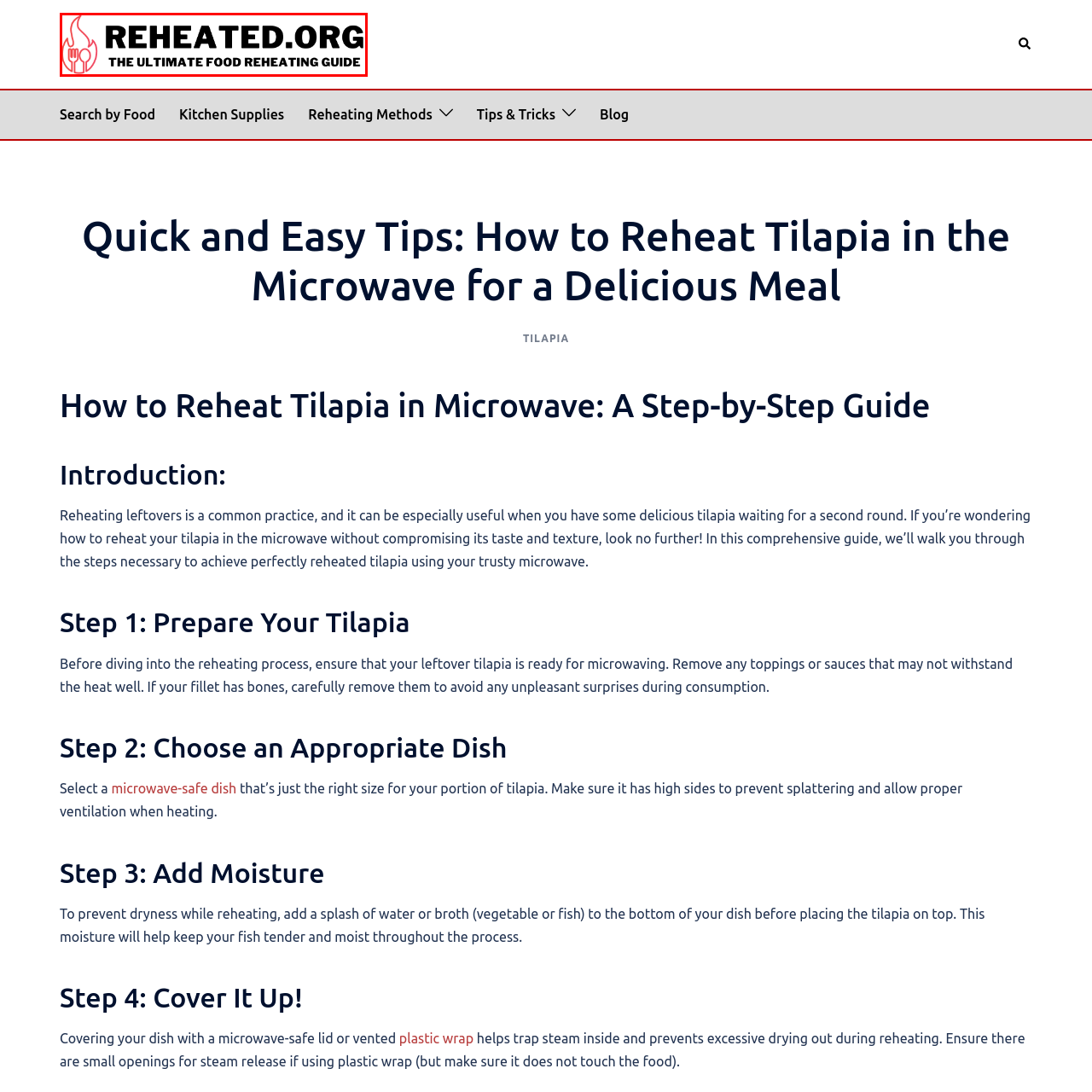What is the phrase written below the main title?
Observe the image inside the red bounding box carefully and formulate a detailed answer based on what you can infer from the visual content.

The phrase written below the main title is 'THE ULTIMATE FOOD REHEATING GUIDE' because it is presented in a smaller font, suggesting that the site offers valuable tips and techniques for effectively reheating various types of food.